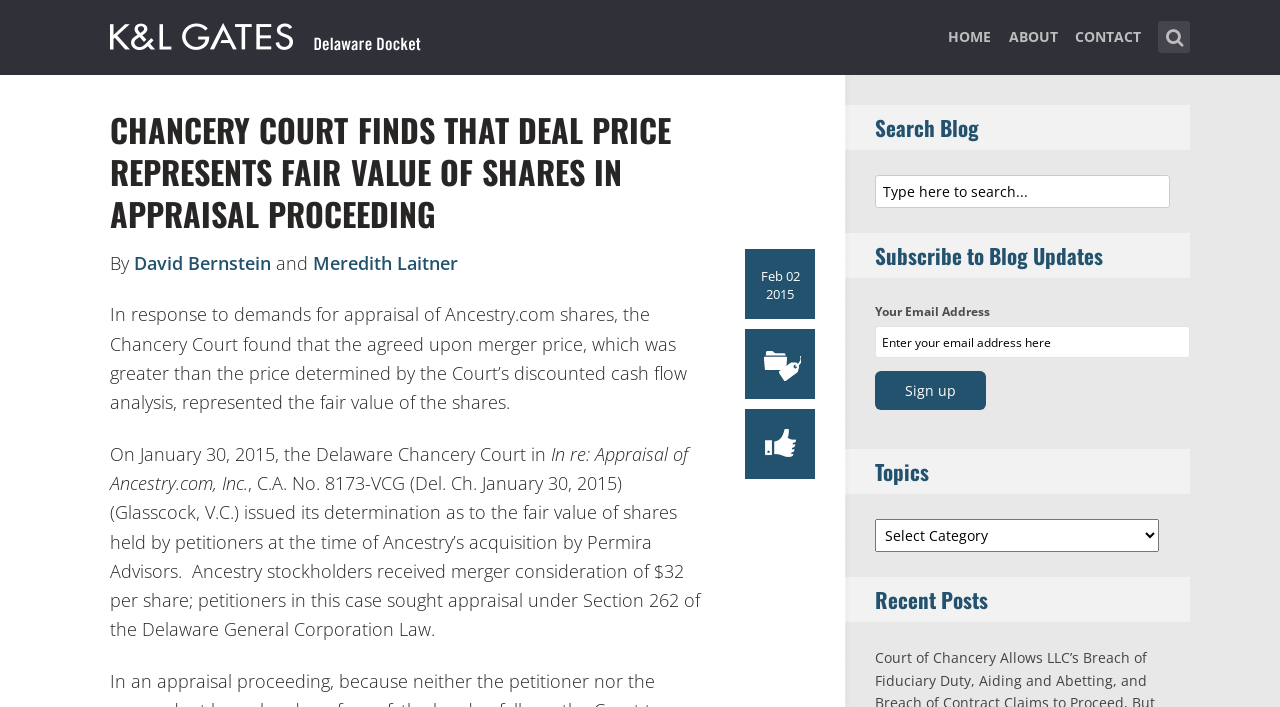Use a single word or phrase to respond to the question:
What is the date of the article?

Feb 02 2015